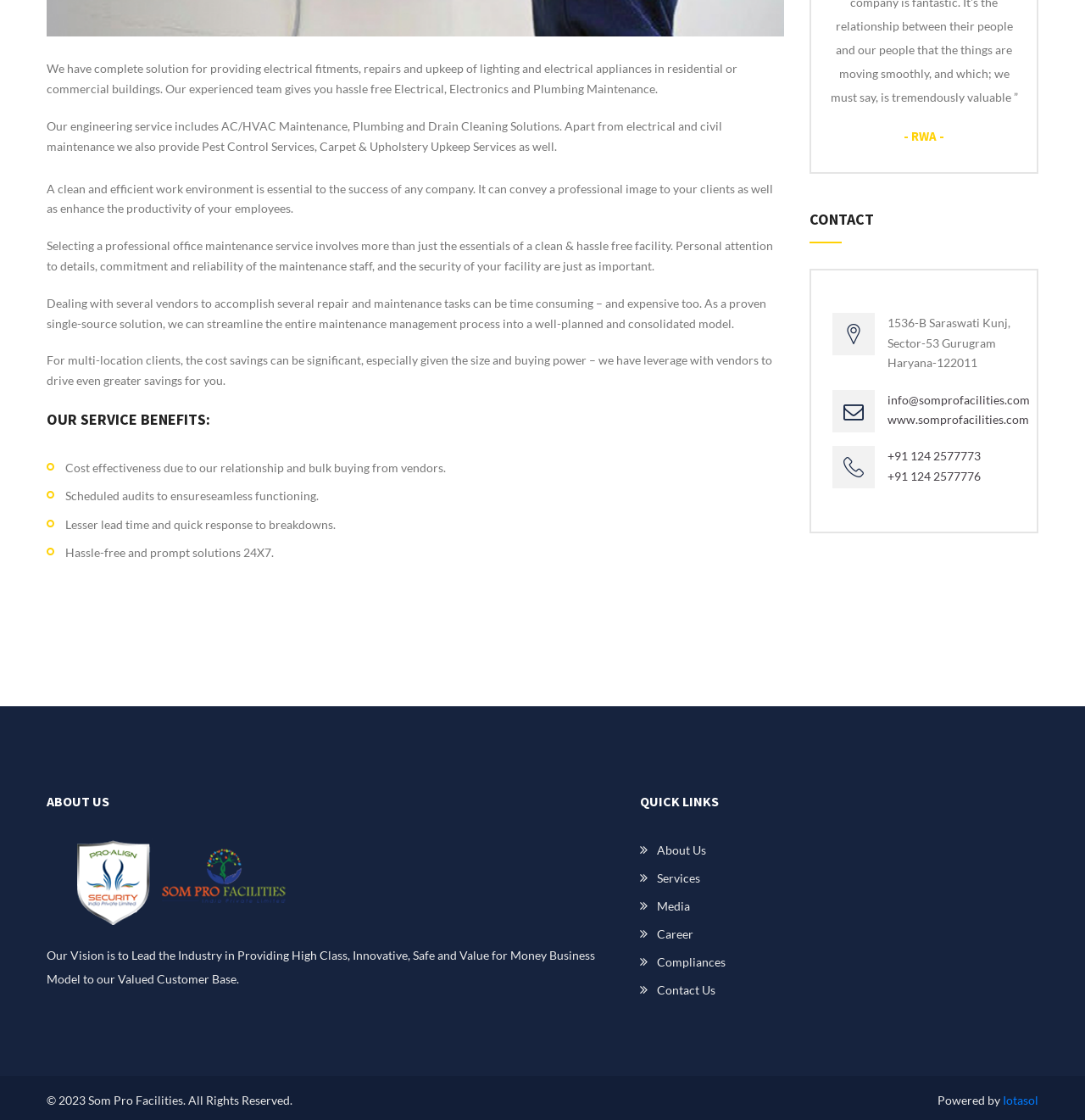Respond to the question below with a concise word or phrase:
How many quick links are provided?

Six